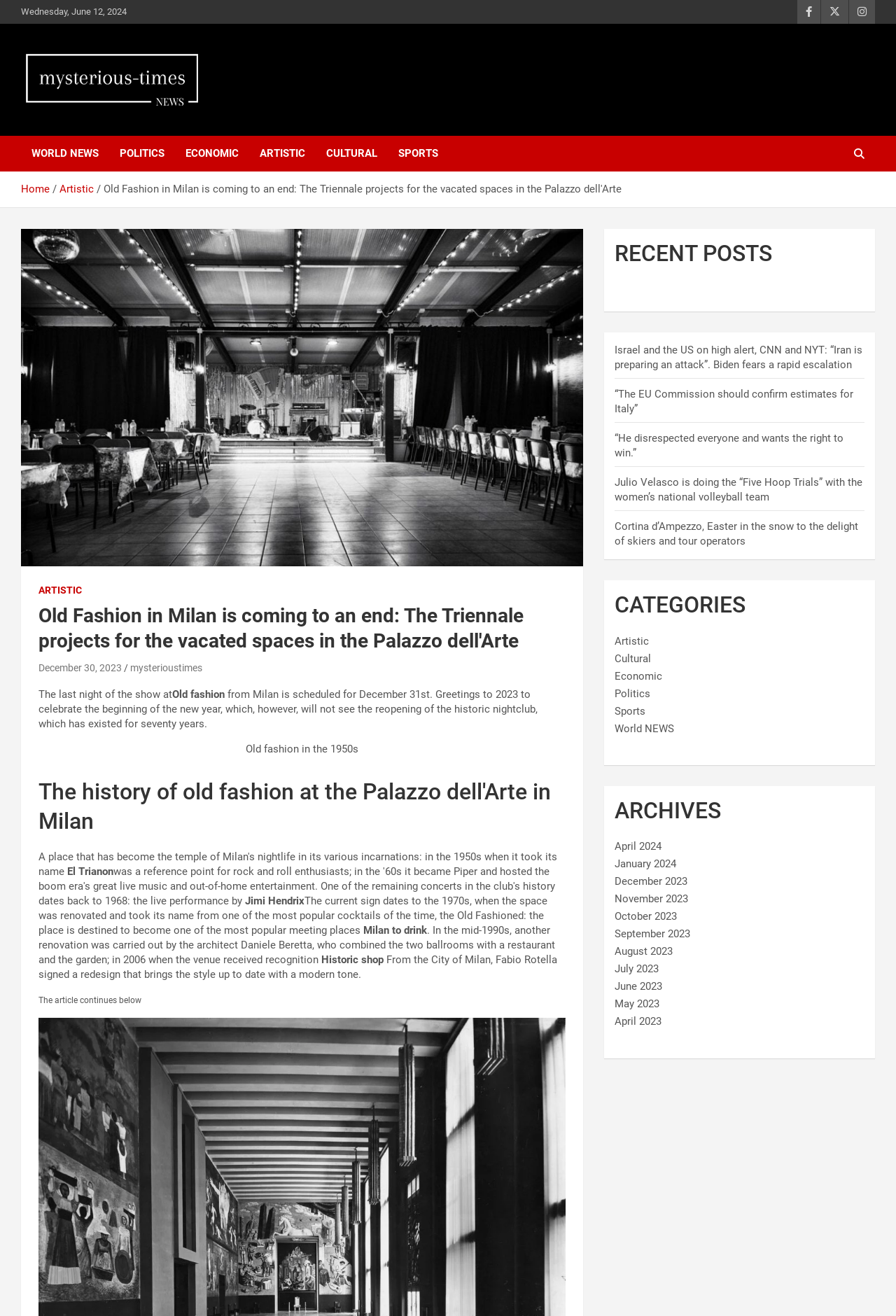What is the name of the architect who renovated the space in the mid-1990s?
Please provide a single word or phrase in response based on the screenshot.

Daniele Beretta